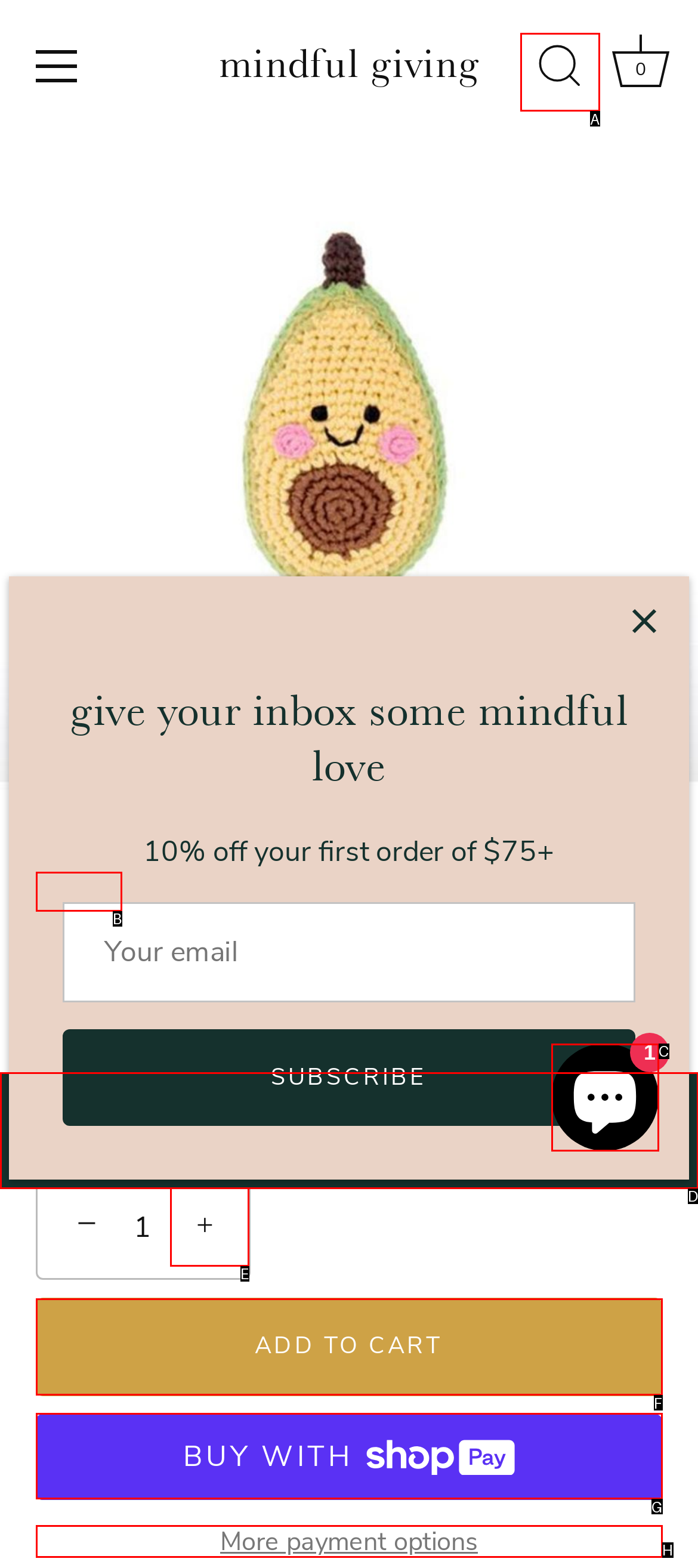Identify the HTML element to click to fulfill this task: Search for products
Answer with the letter from the given choices.

A